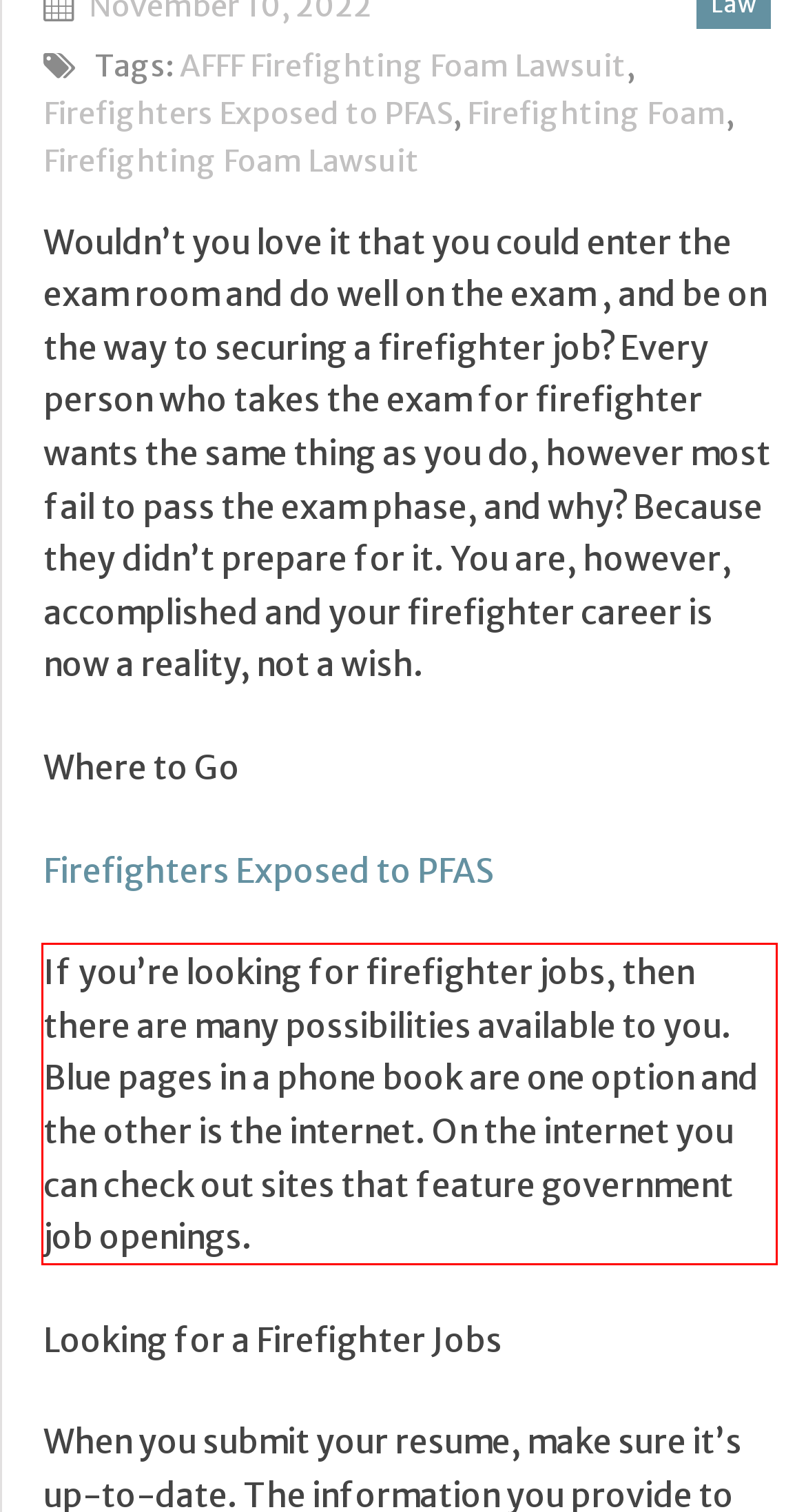Please examine the screenshot of the webpage and read the text present within the red rectangle bounding box.

If you’re looking for firefighter jobs, then there are many possibilities available to you. Blue pages in a phone book are one option and the other is the internet. On the internet you can check out sites that feature government job openings.